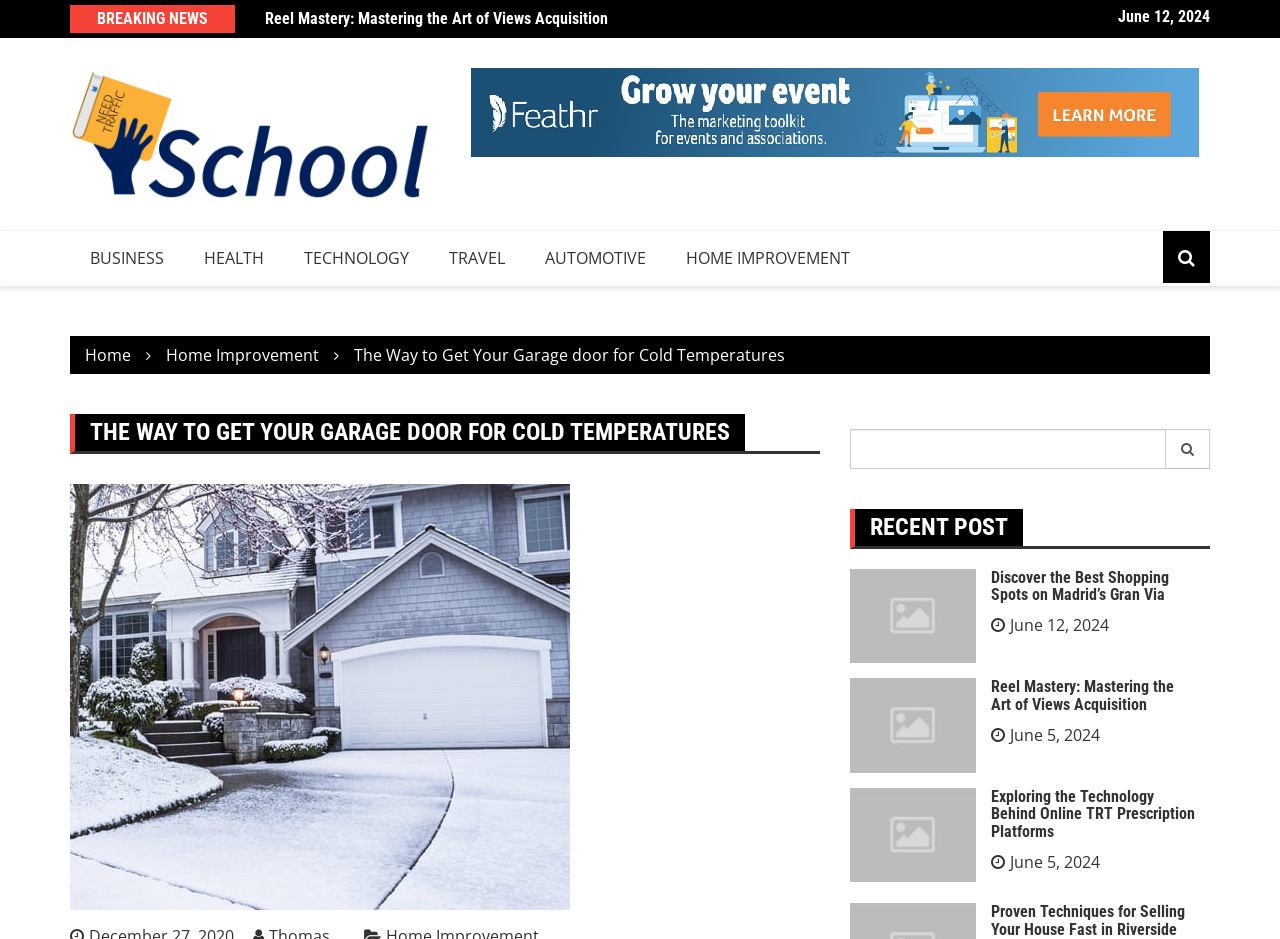What is the category of the link 'BUSINESS'?
Answer the question with a single word or phrase derived from the image.

BUSINESS